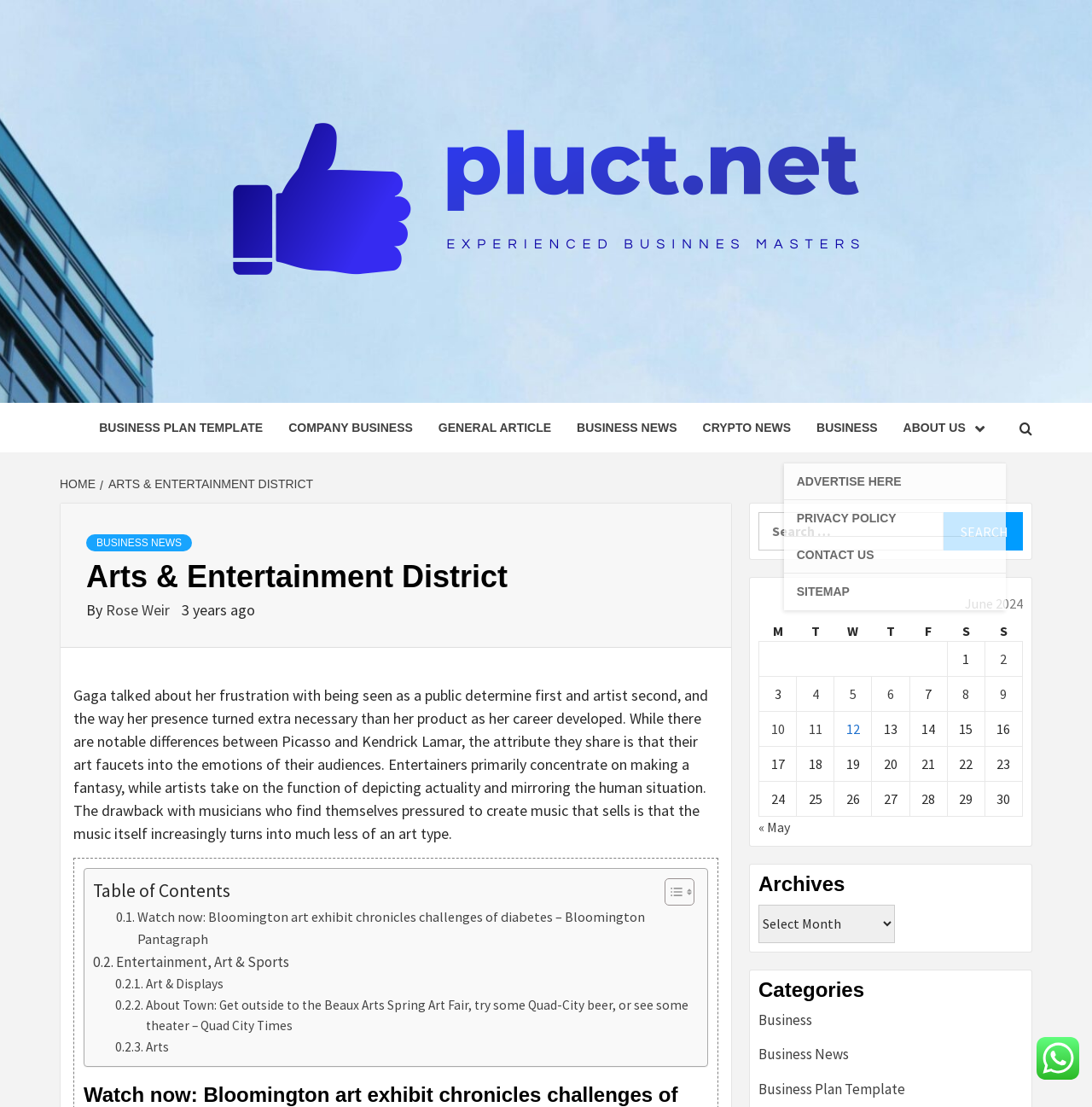Please provide a one-word or phrase answer to the question: 
What is the date range of the posts listed in the calendar table?

June 2-16, 2024